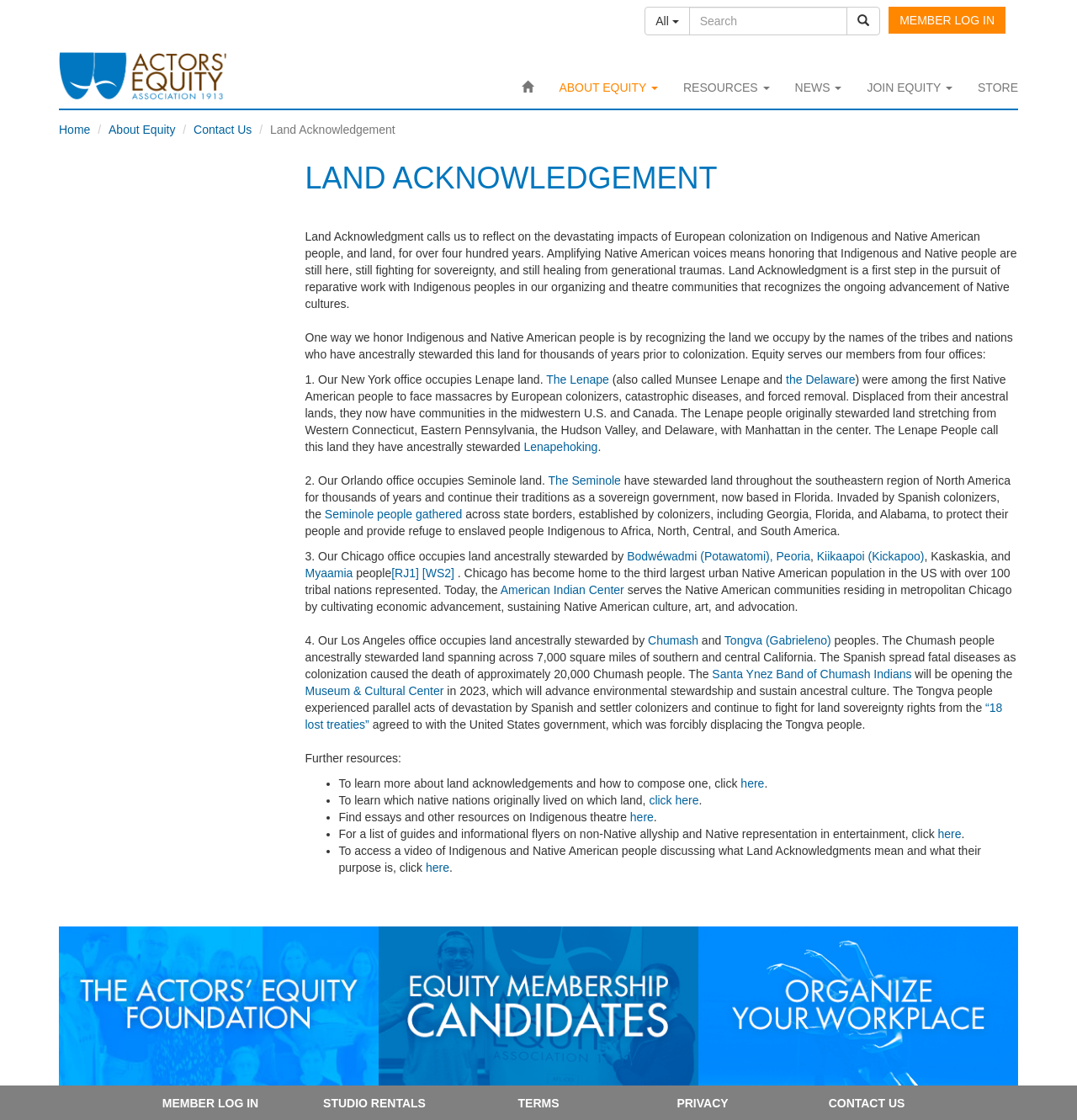Identify the bounding box coordinates necessary to click and complete the given instruction: "Search for something".

[0.64, 0.006, 0.787, 0.032]